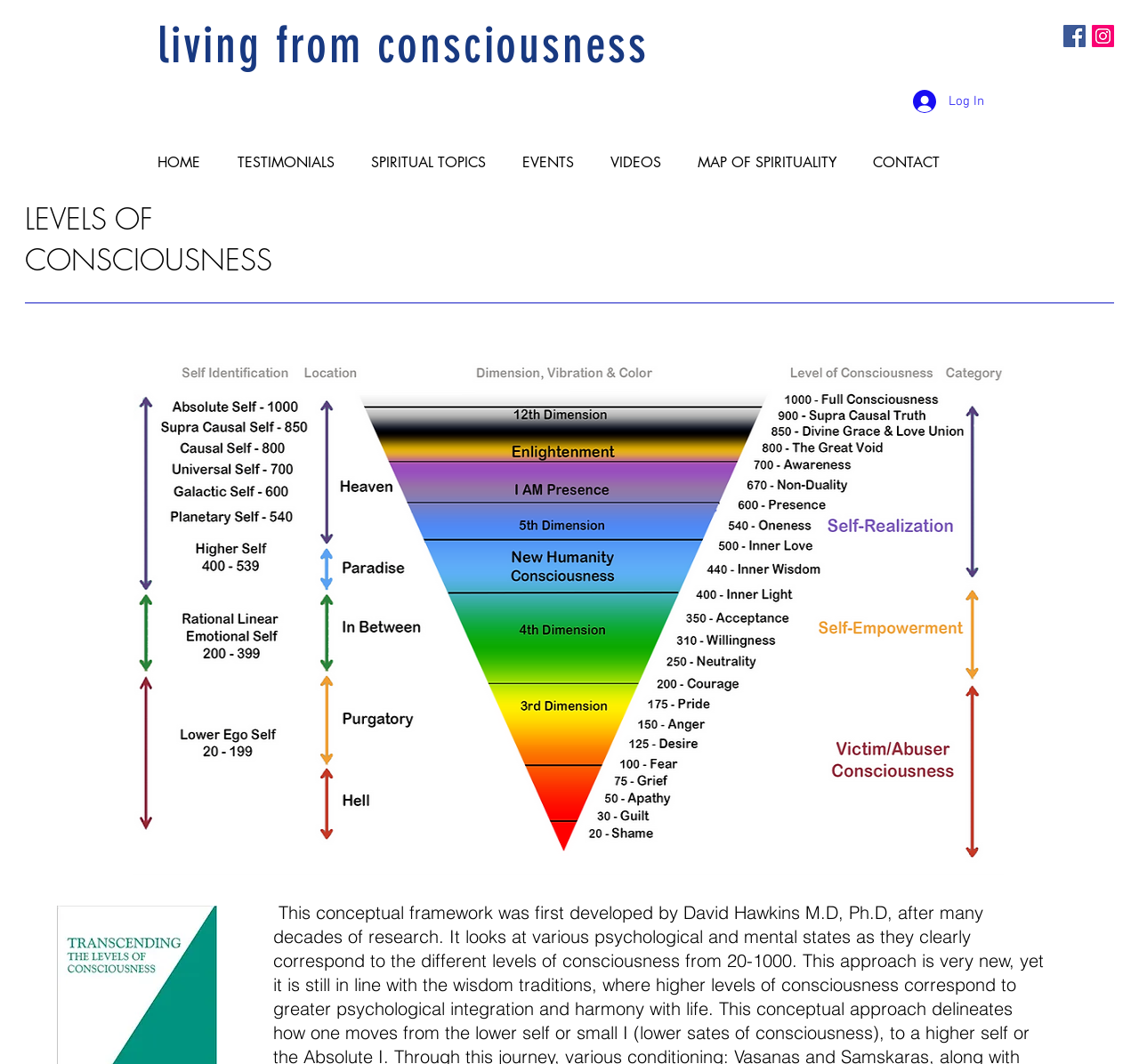Give a succinct answer to this question in a single word or phrase: 
How many social media icons are present?

2